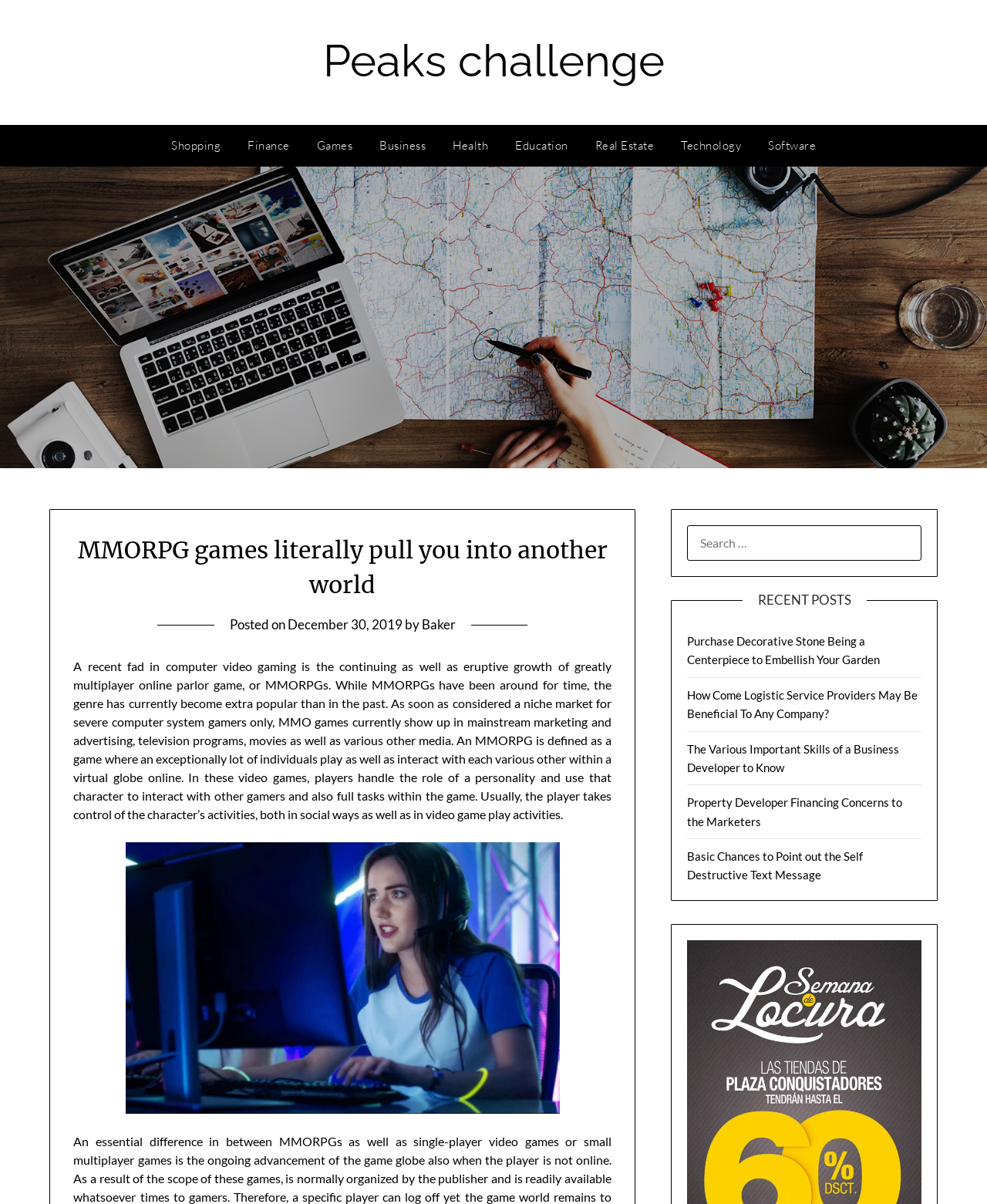Use a single word or phrase to answer the following:
What is the category of the first link?

Games